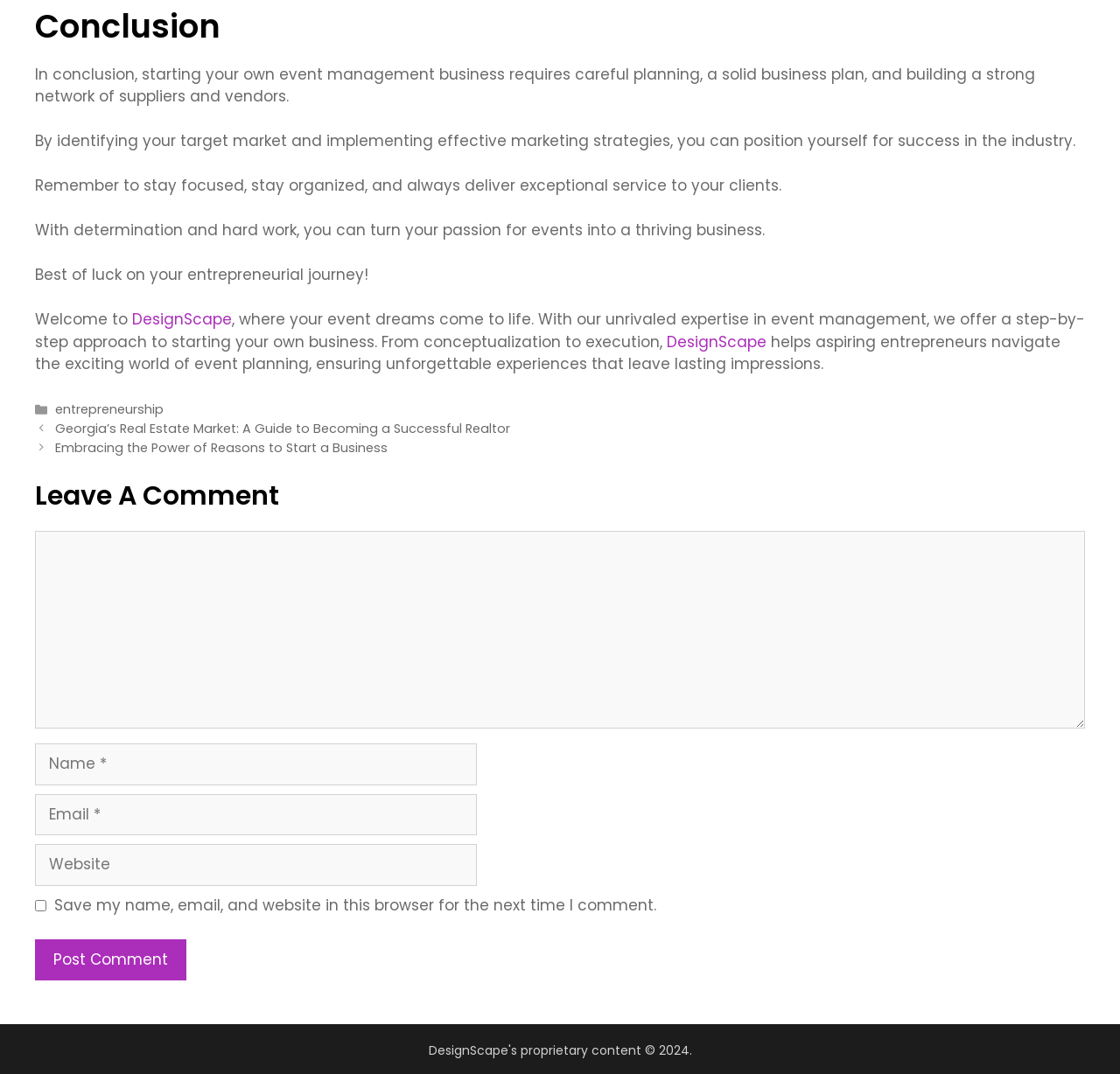Please give the bounding box coordinates of the area that should be clicked to fulfill the following instruction: "Click on the 'entrepreneurship' link". The coordinates should be in the format of four float numbers from 0 to 1, i.e., [left, top, right, bottom].

[0.049, 0.373, 0.146, 0.39]